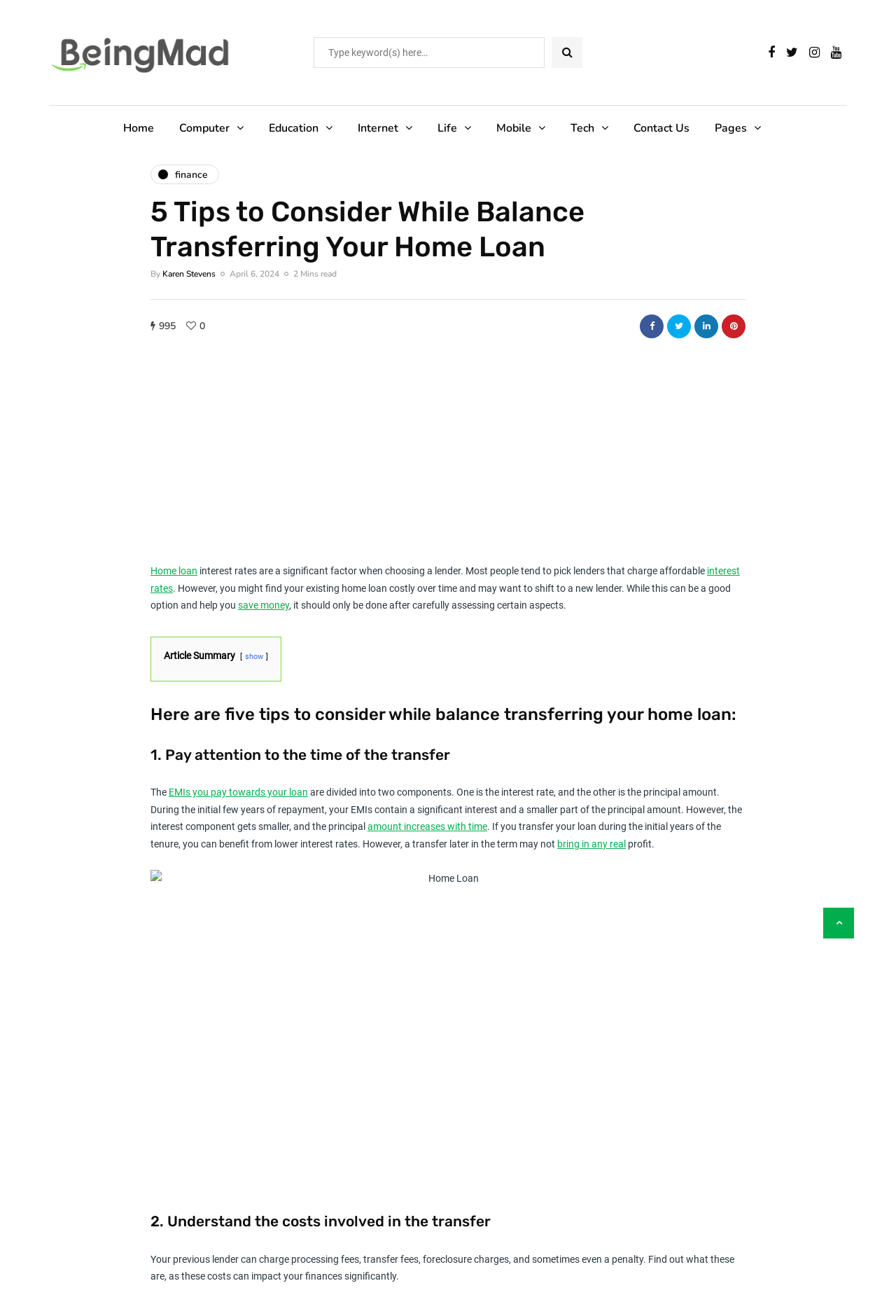Use a single word or phrase to answer the following:
Who is the author of the article?

Karen Stevens